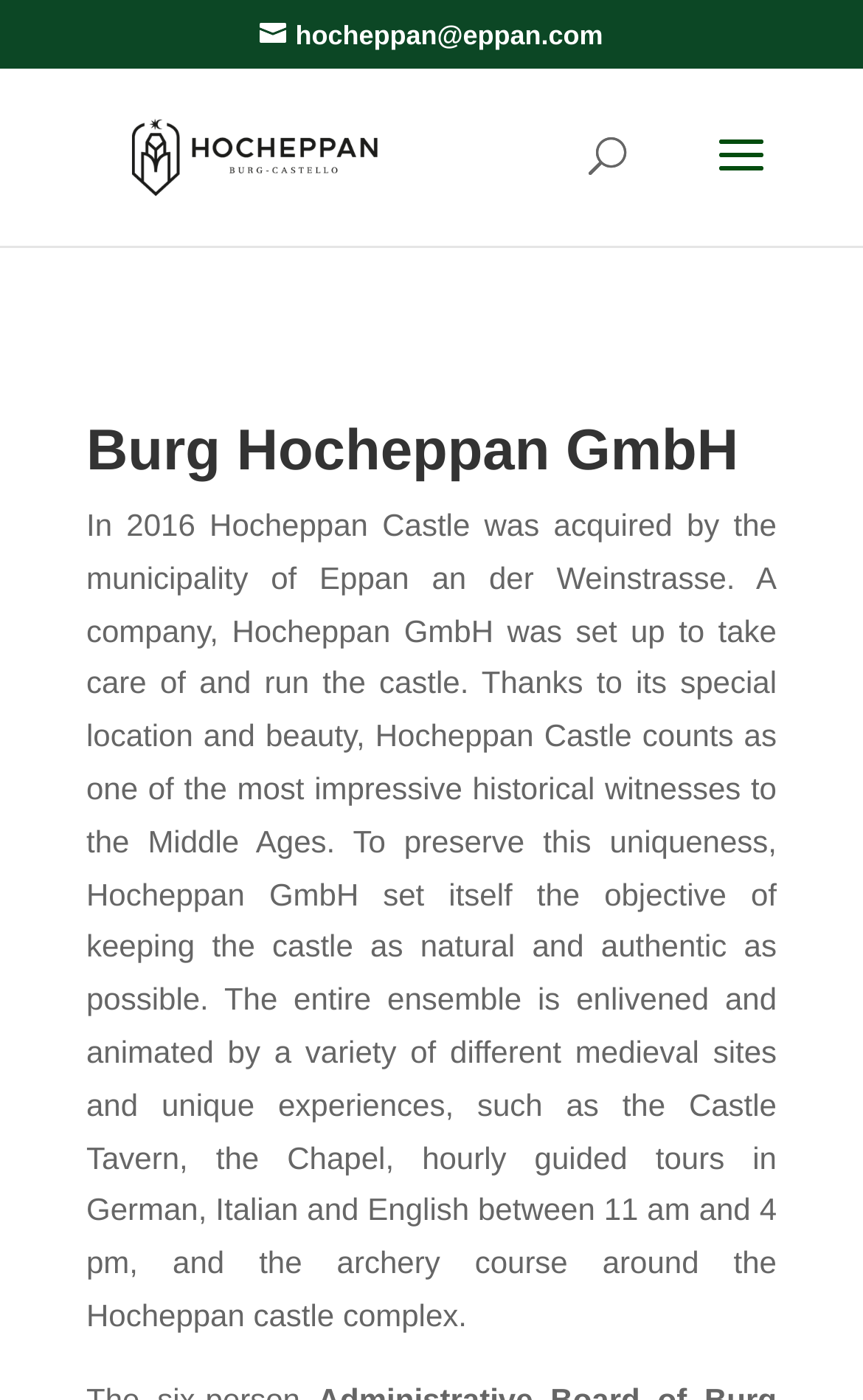What is the time range for the guided tours?
Please interpret the details in the image and answer the question thoroughly.

I found the time range by reading the StaticText element that describes the guided tours, which mentions that the tours are available hourly between 11 am and 4 pm.